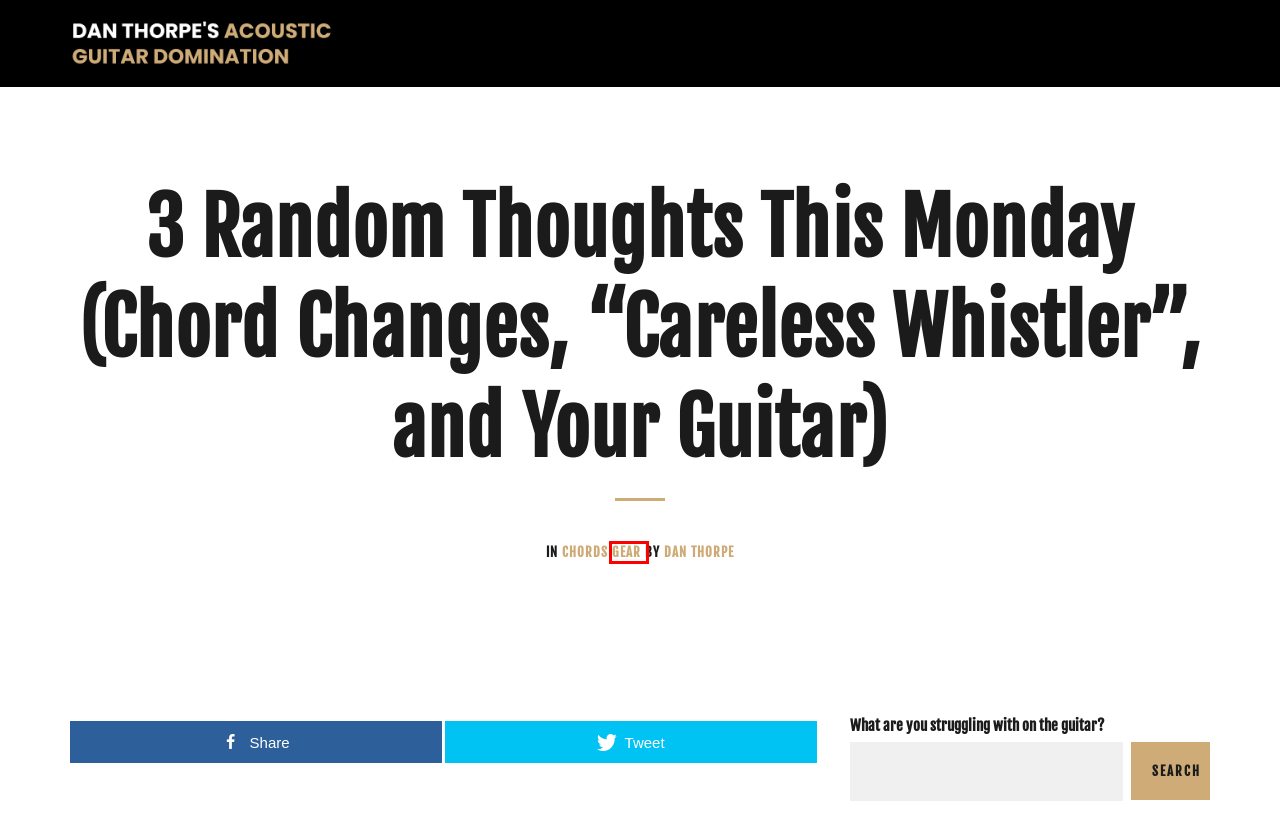A screenshot of a webpage is given with a red bounding box around a UI element. Choose the description that best matches the new webpage shown after clicking the element within the red bounding box. Here are the candidates:
A. Privacy Policy – Akismet
B. Fingerstyle 101 – OUT NOW
C. Guitar Domination - Fingerpicking, strumming and acoustic guitar lessons for those 40+
D. Dan Thorpe, Author at Guitar Domination
E. Chords Archives - Guitar Domination
F. Podcast Archives - Guitar Domination
G. Gear Archives - Guitar Domination
H. Epic Lists Archives - Guitar Domination

G